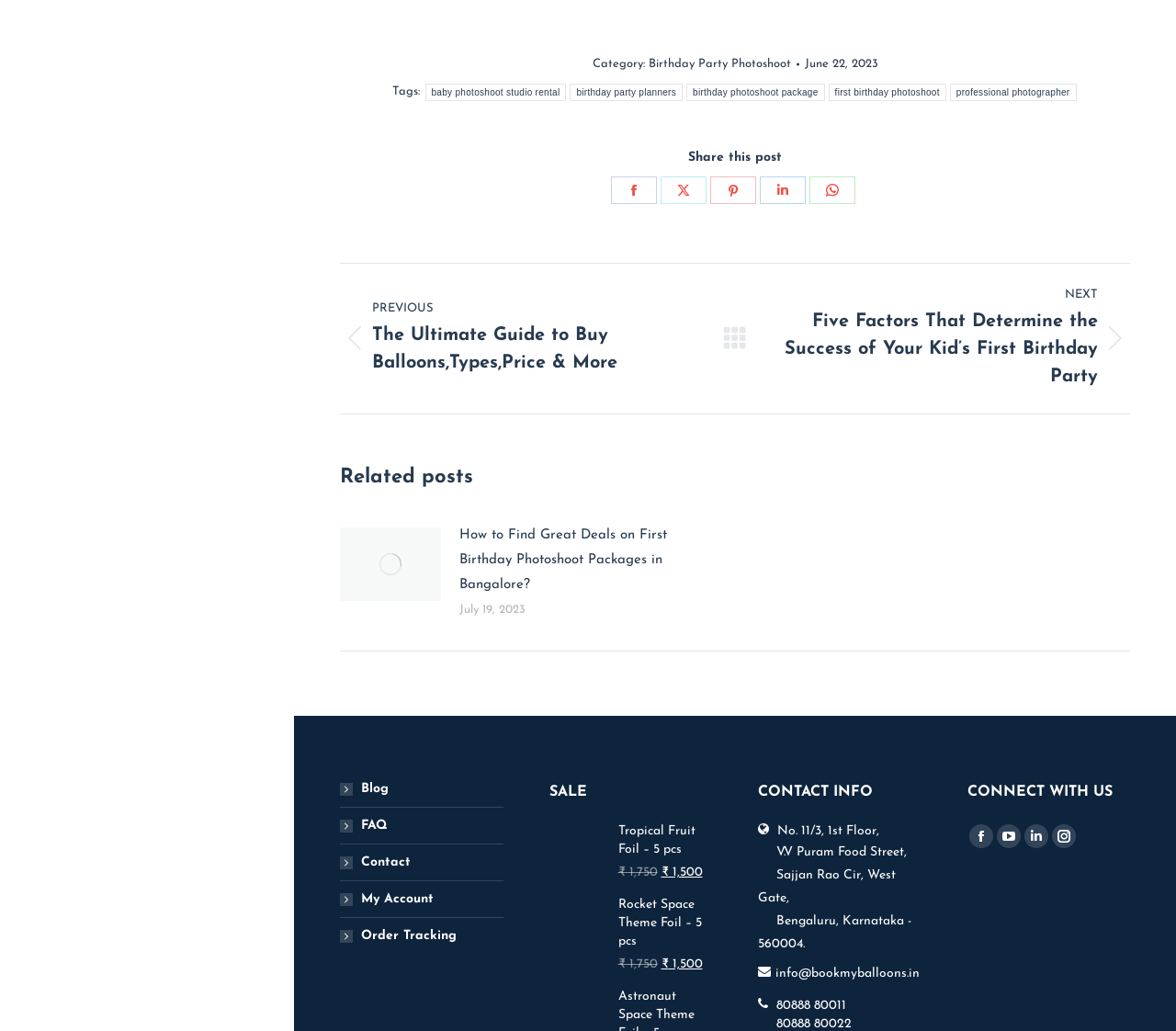Determine the bounding box coordinates in the format (top-left x, top-left y, bottom-right x, bottom-right y). Ensure all values are floating point numbers between 0 and 1. Identify the bounding box of the UI element described by: Imprint

None